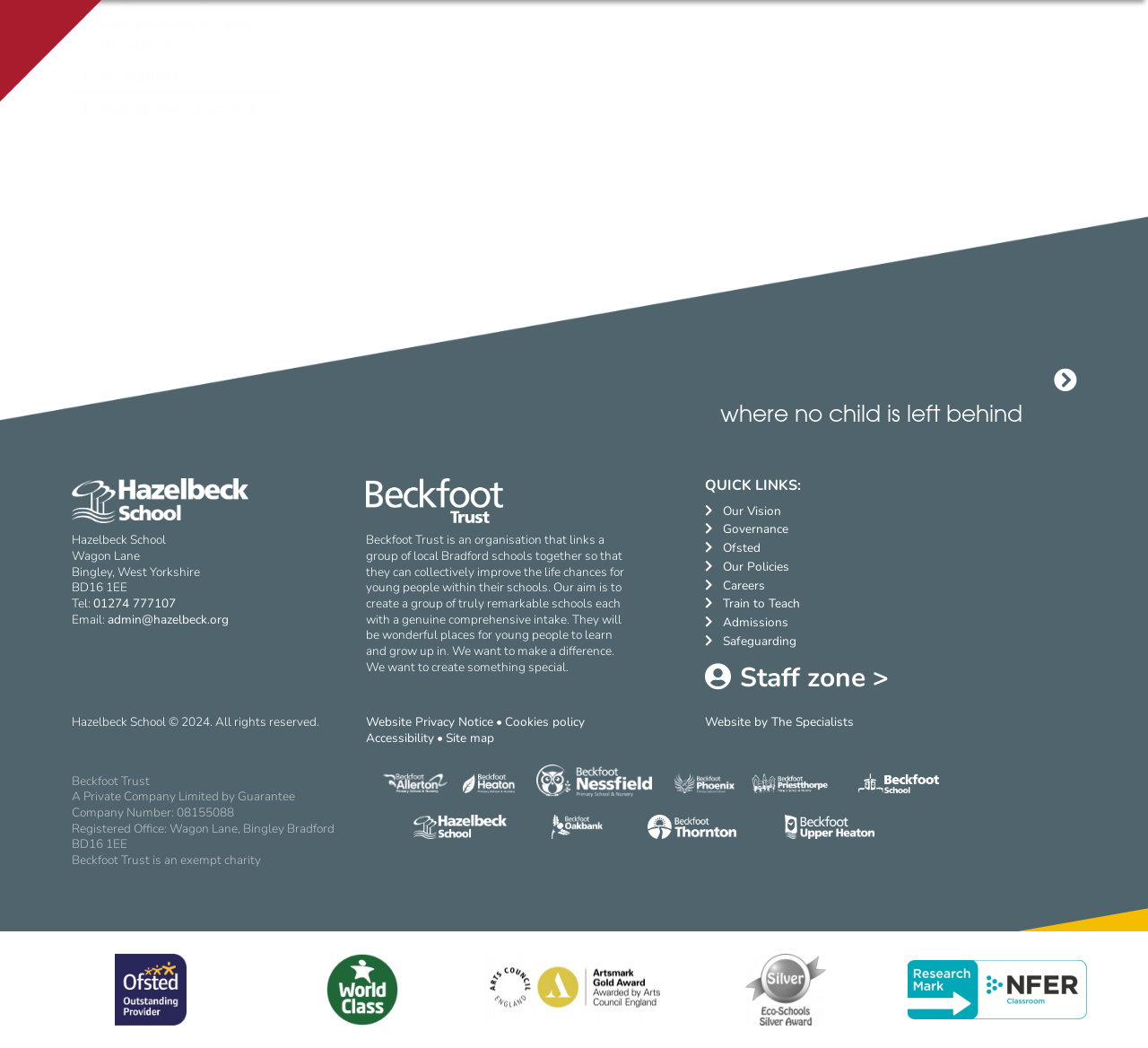Identify the bounding box coordinates of the part that should be clicked to carry out this instruction: "View the 'Safeguarding' page".

[0.614, 0.604, 0.694, 0.619]